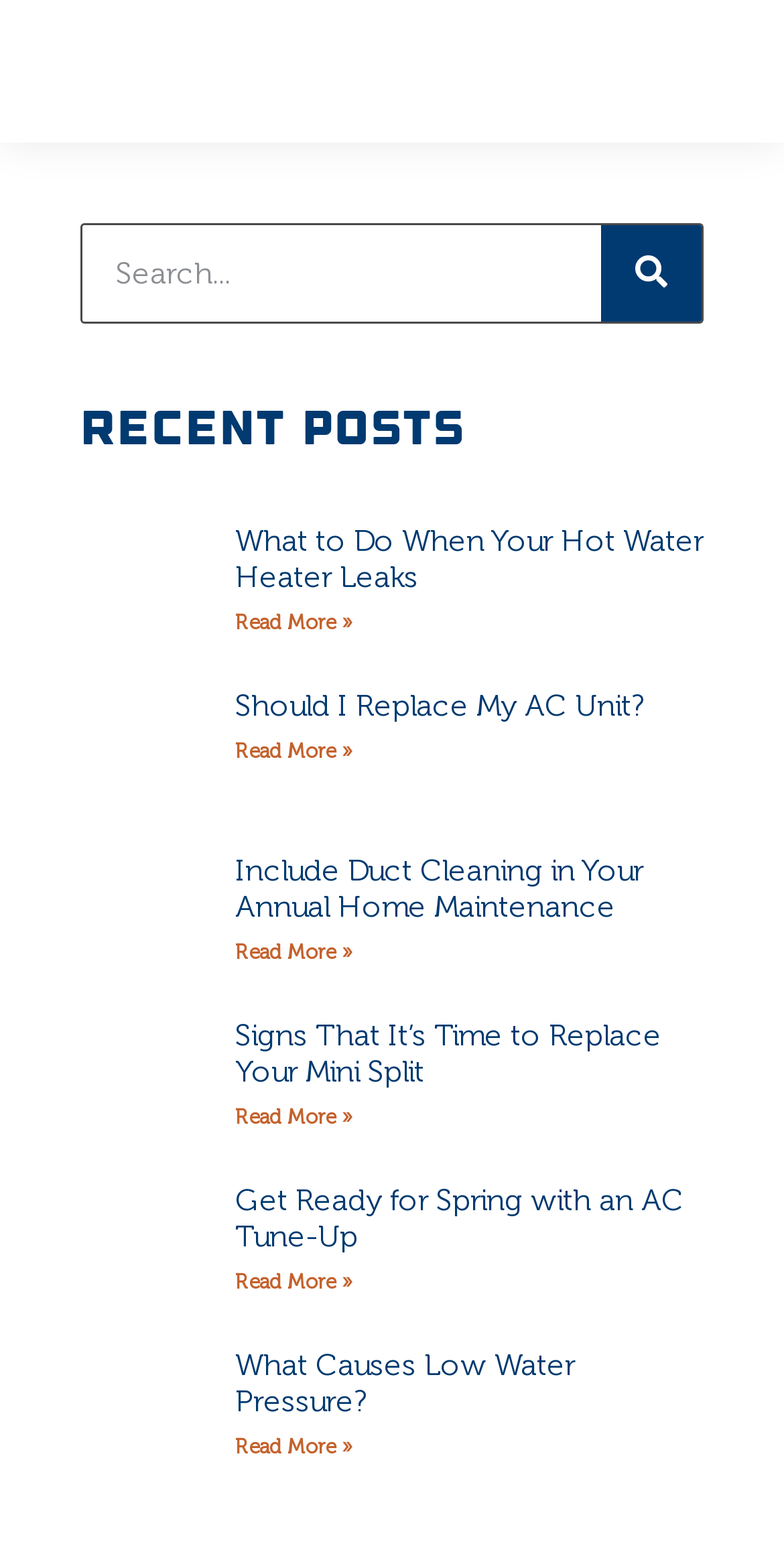Return the bounding box coordinates of the UI element that corresponds to this description: "What Causes Low Water Pressure?". The coordinates must be given as four float numbers in the range of 0 and 1, [left, top, right, bottom].

[0.3, 0.864, 0.733, 0.911]